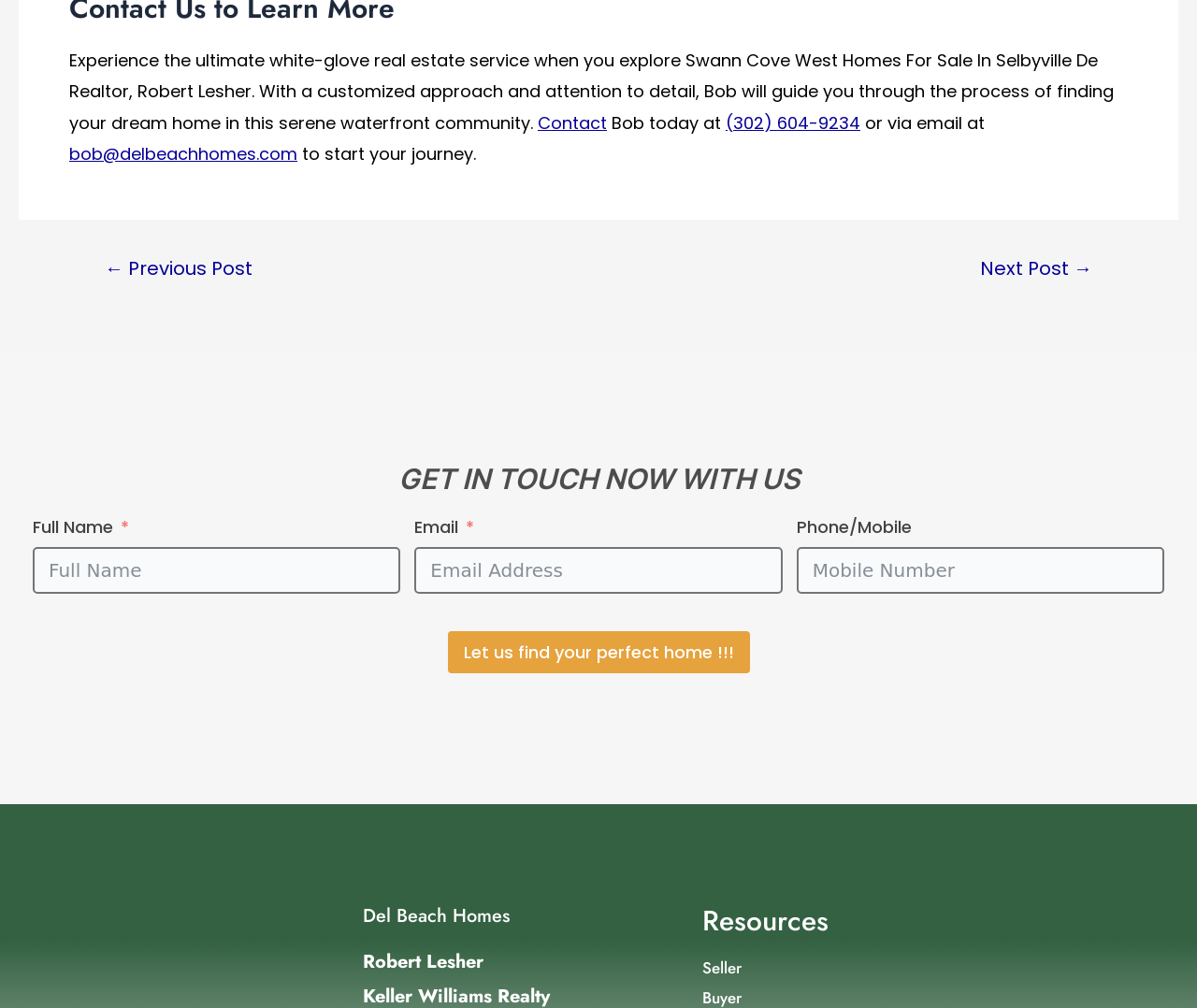Can you show the bounding box coordinates of the region to click on to complete the task described in the instruction: "Let us find your perfect home"?

[0.374, 0.626, 0.626, 0.668]